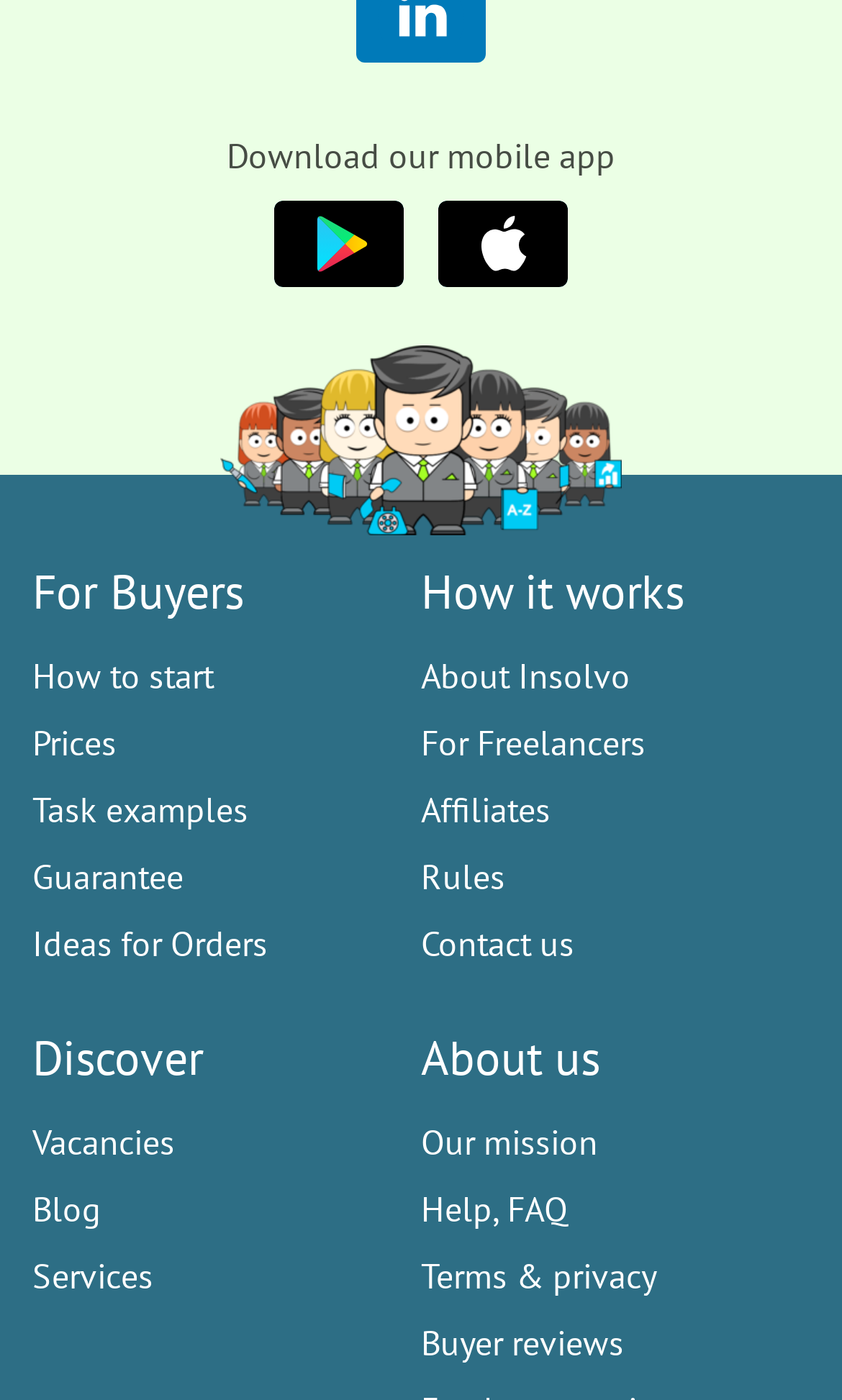Please give the bounding box coordinates of the area that should be clicked to fulfill the following instruction: "View task examples". The coordinates should be in the format of four float numbers from 0 to 1, i.e., [left, top, right, bottom].

[0.038, 0.563, 0.295, 0.594]